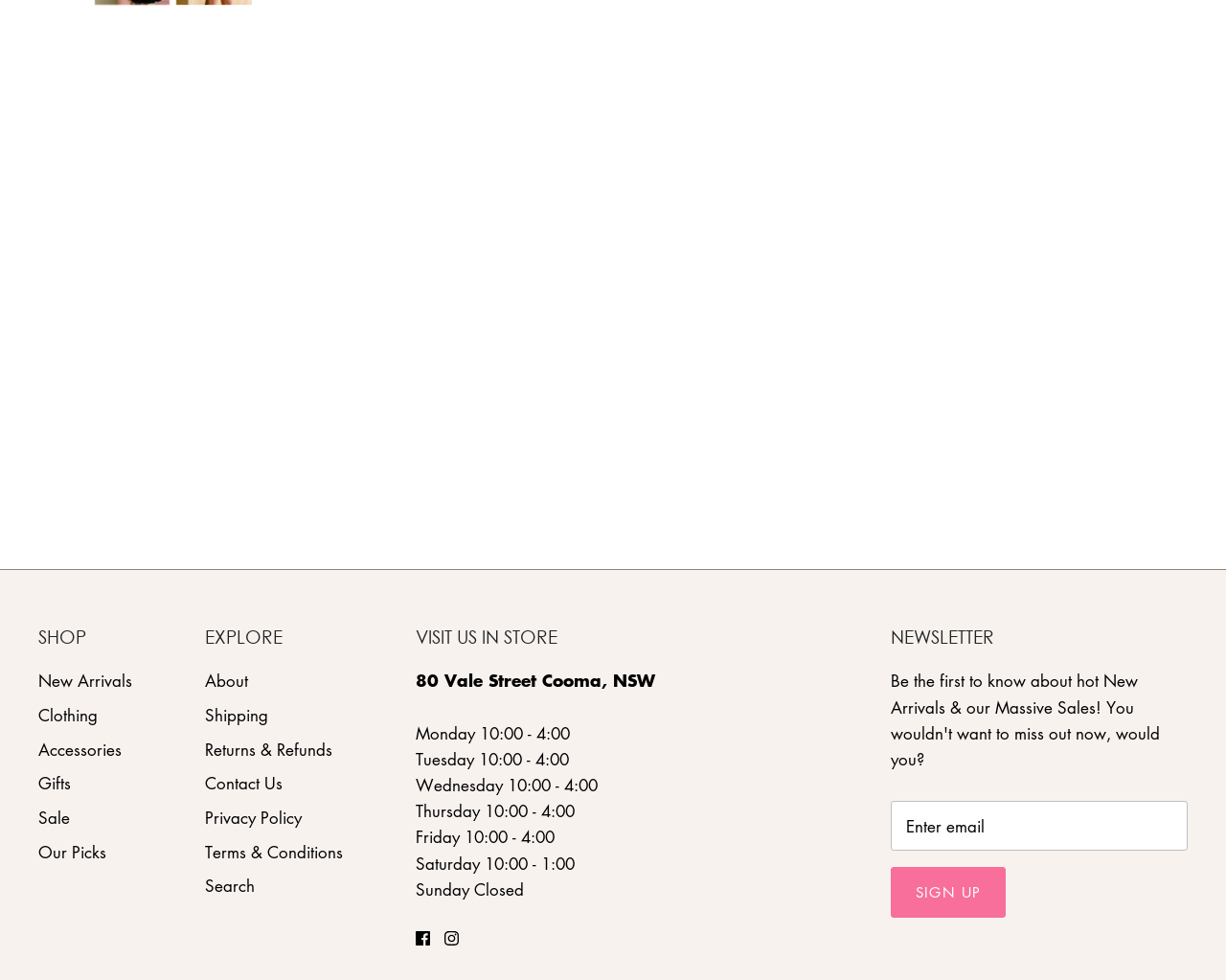Determine the bounding box coordinates of the element that should be clicked to execute the following command: "Click on the Savoy link".

None